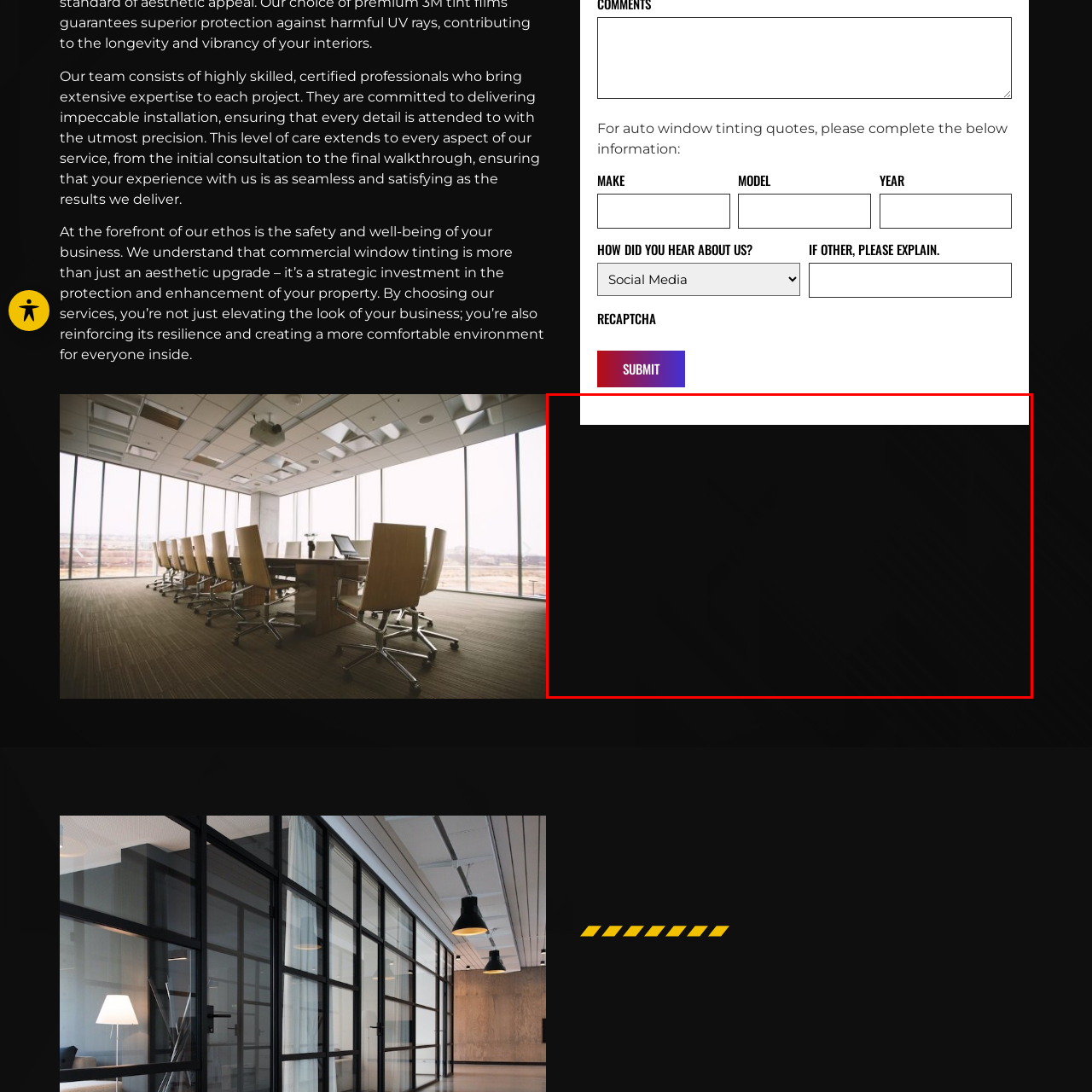Please provide a comprehensive description of the image highlighted by the red bounding box.

This image showcases a striking view of a commercial window adorned with high-quality tinting. The window is set within a sleek architectural framework, emphasizing the modern appeal of commercial properties. The tinting not only enhances the aesthetic value but also provides functional benefits, such as increased privacy and UV protection. This investment in window tinting demonstrates a commitment to both the appearance and comfort of the internal environment, aligning with principles of safety and resilience for businesses. The artistic play of light and reflection on the tinted surface adds a dynamic element to the overall composition, making it a key visual in promoting commercial window tinting services.